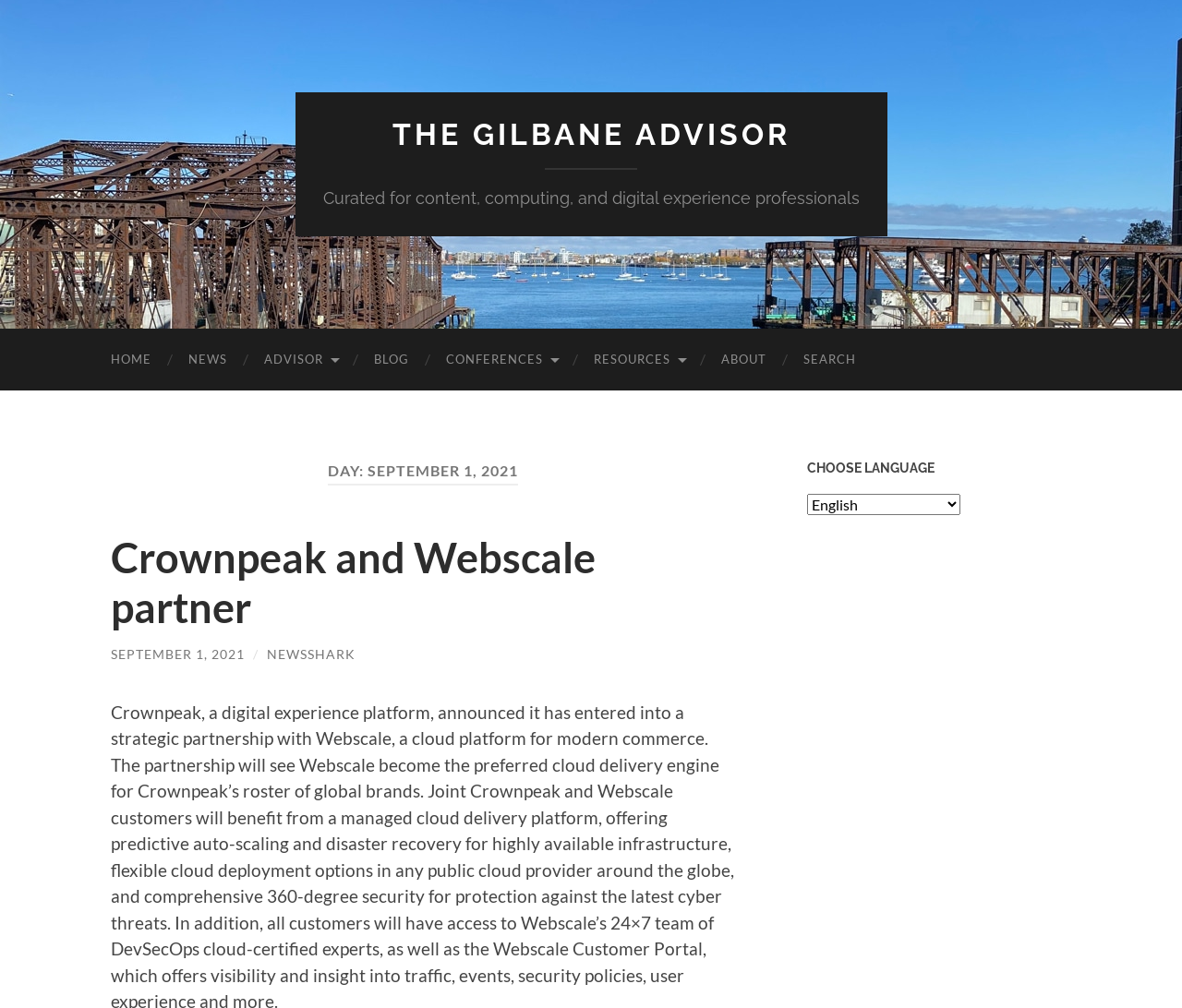Kindly determine the bounding box coordinates for the area that needs to be clicked to execute this instruction: "select language".

[0.683, 0.49, 0.812, 0.511]